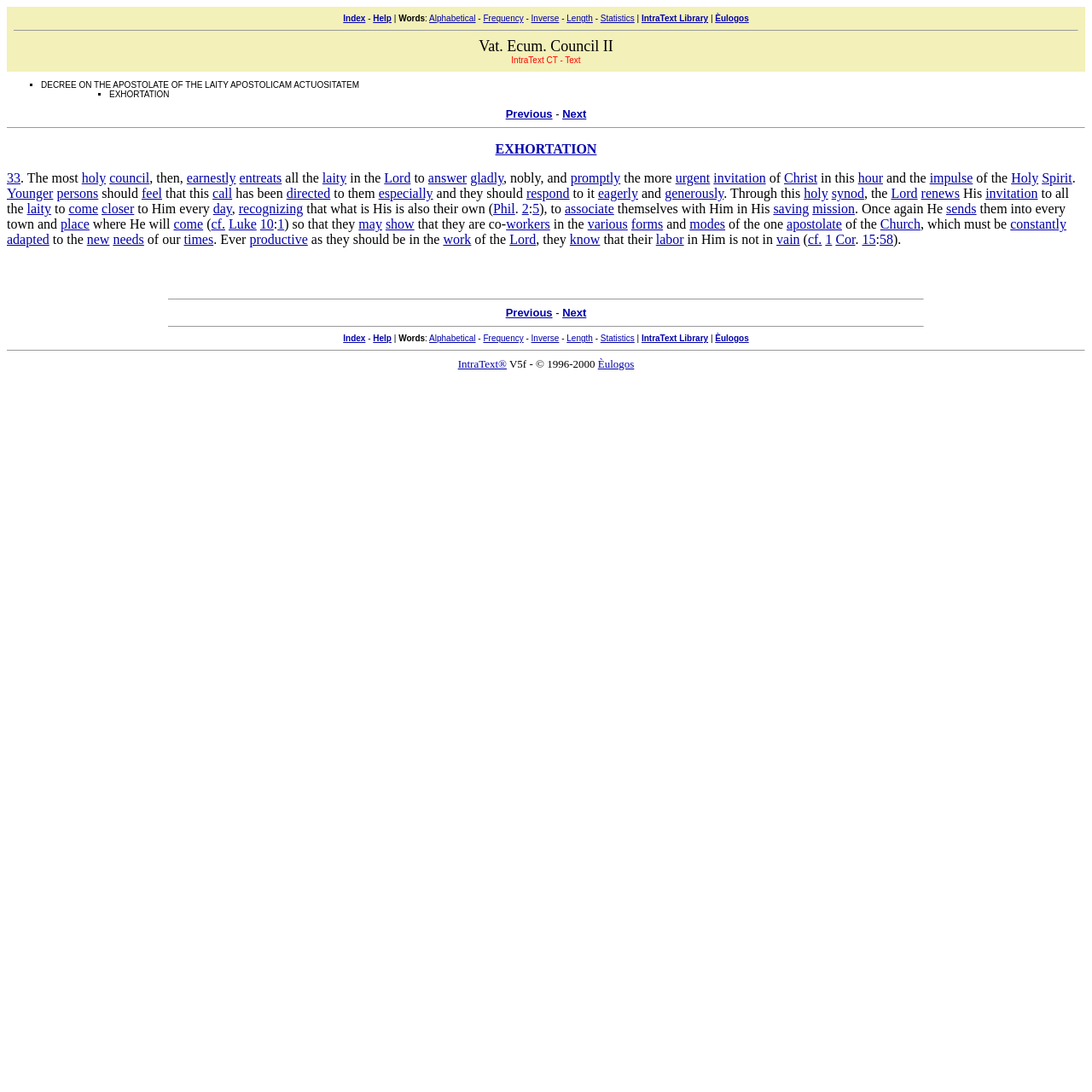Provide a single word or phrase answer to the question: 
What is the word above 'holy' in the first paragraph?

The most